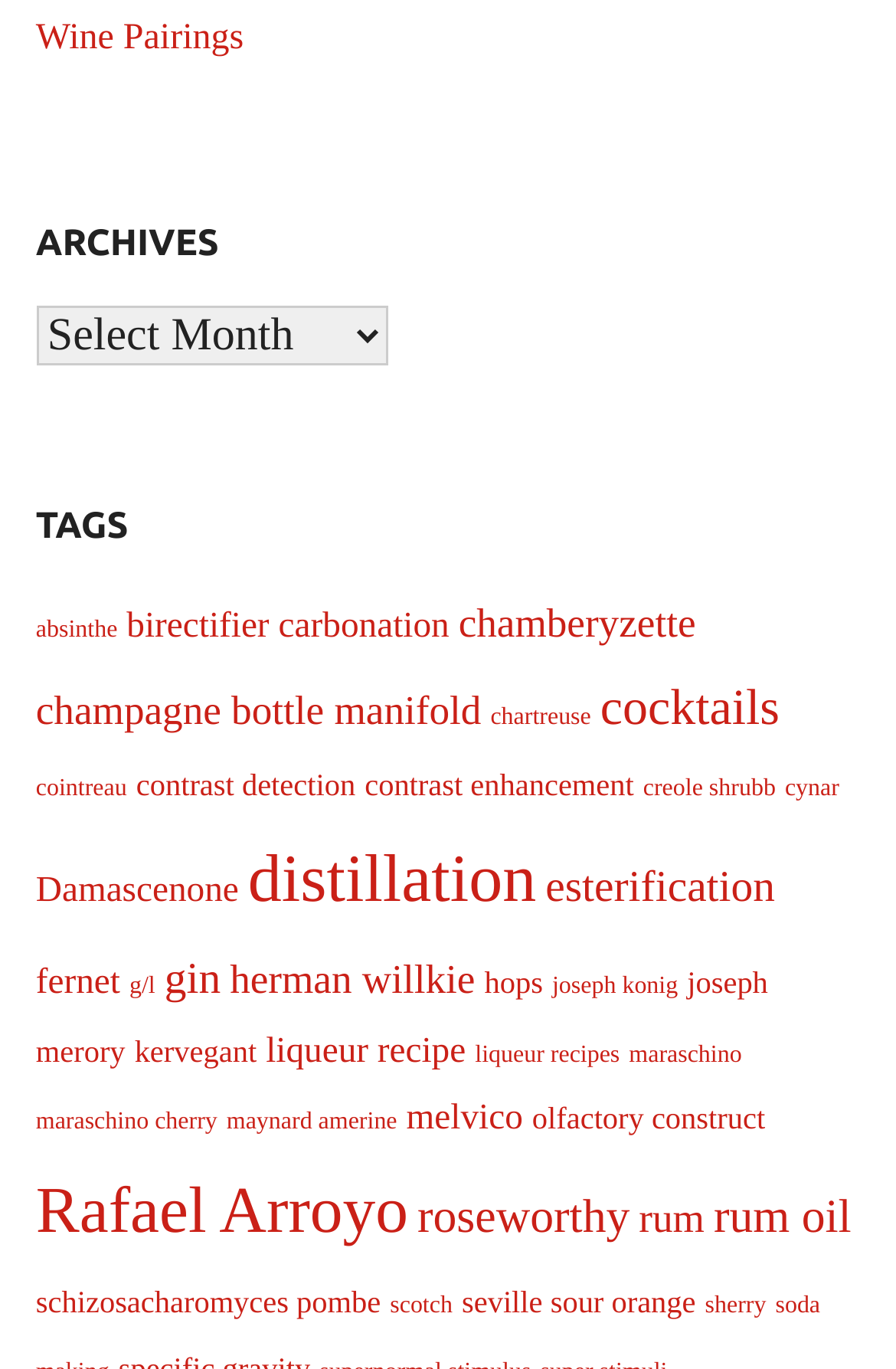Can you specify the bounding box coordinates of the area that needs to be clicked to fulfill the following instruction: "Click on Wine Pairings"?

[0.04, 0.013, 0.272, 0.041]